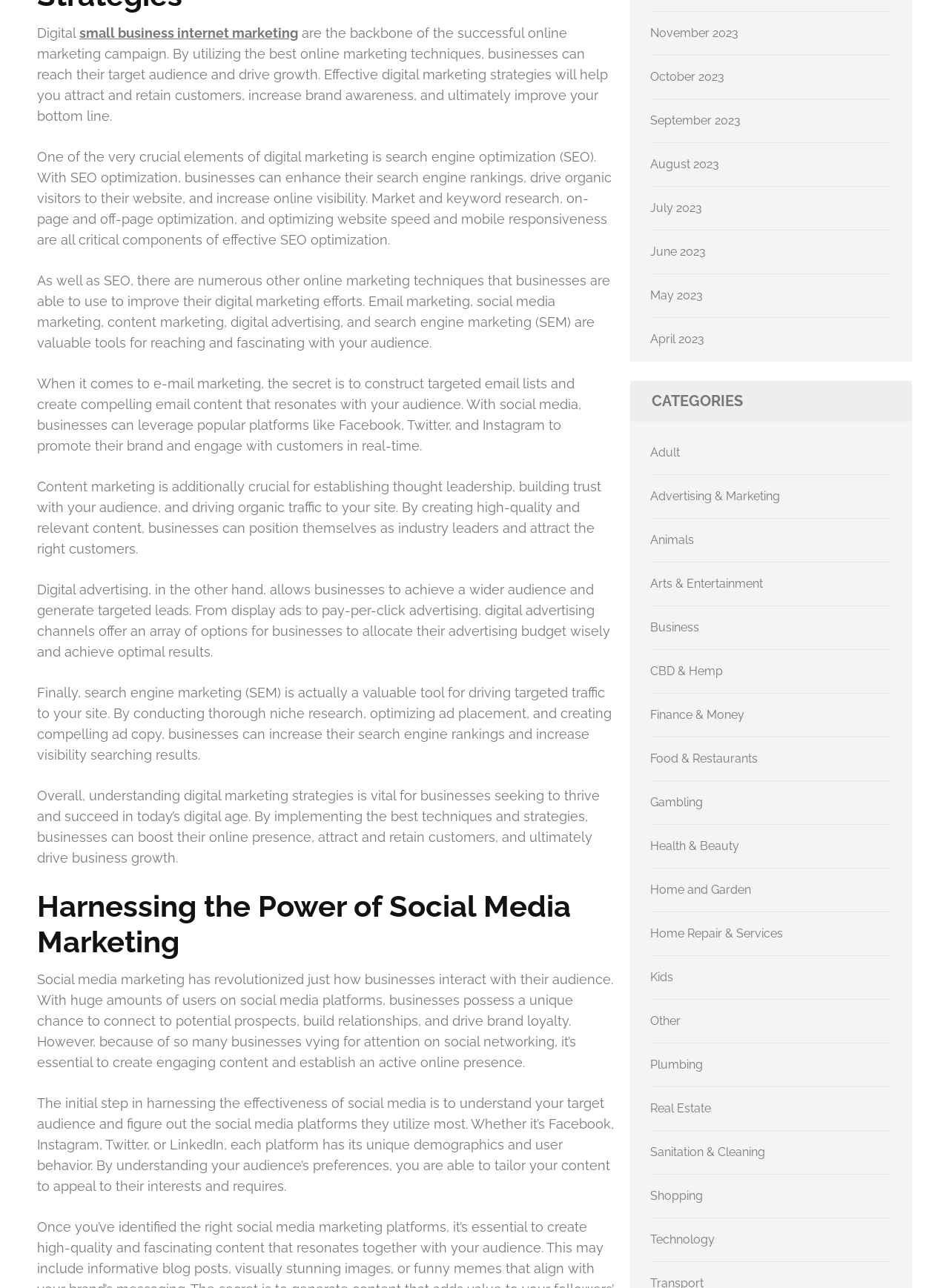Find the bounding box coordinates of the area that needs to be clicked in order to achieve the following instruction: "Learn about 'Technology'". The coordinates should be specified as four float numbers between 0 and 1, i.e., [left, top, right, bottom].

[0.685, 0.957, 0.753, 0.968]